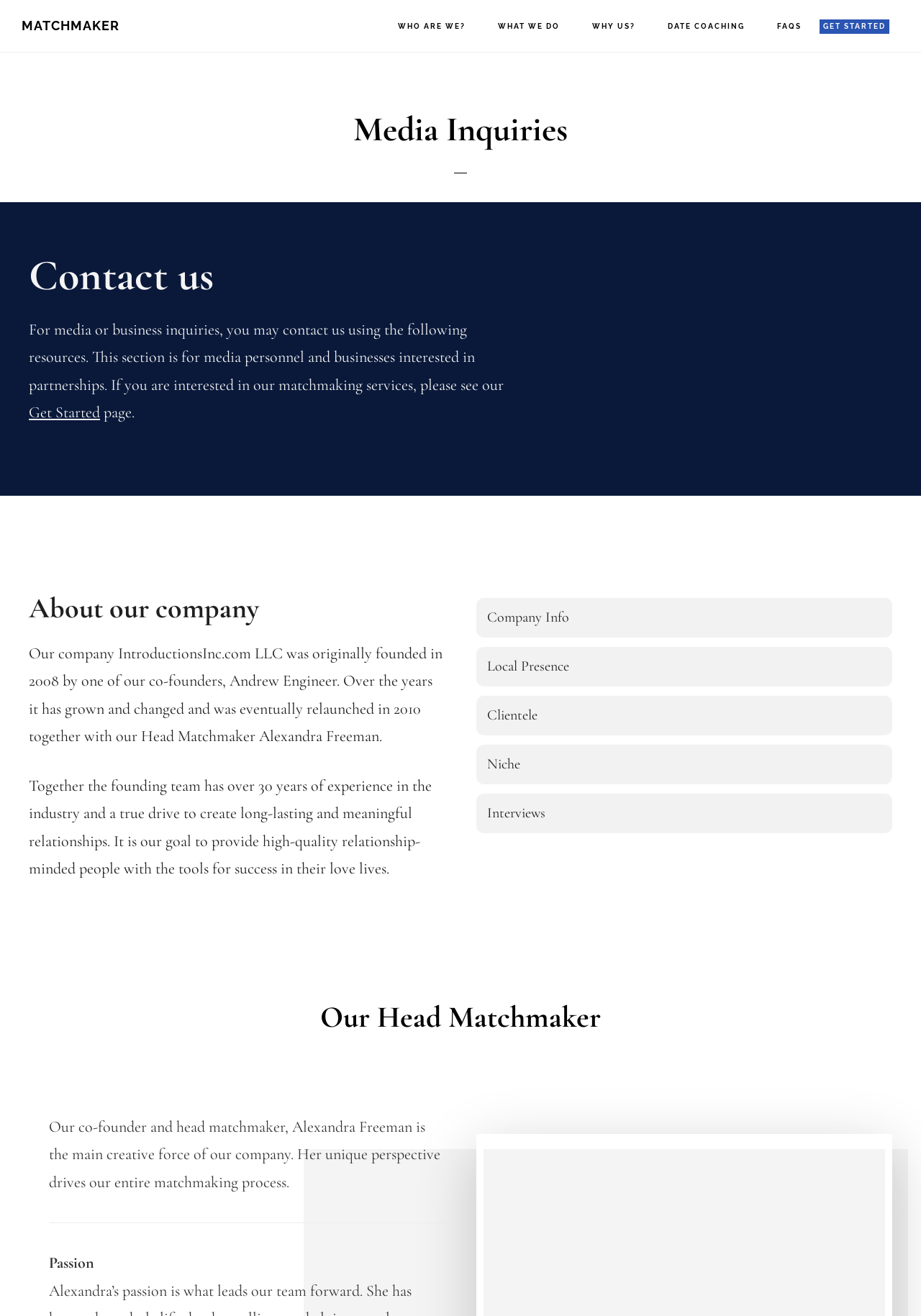How many years of experience do the founding team have?
Answer the question with detailed information derived from the image.

I found the number of years of experience by looking at the text under the 'About our company' heading, which mentions 'Together the founding team has over 30 years of experience in the industry'.